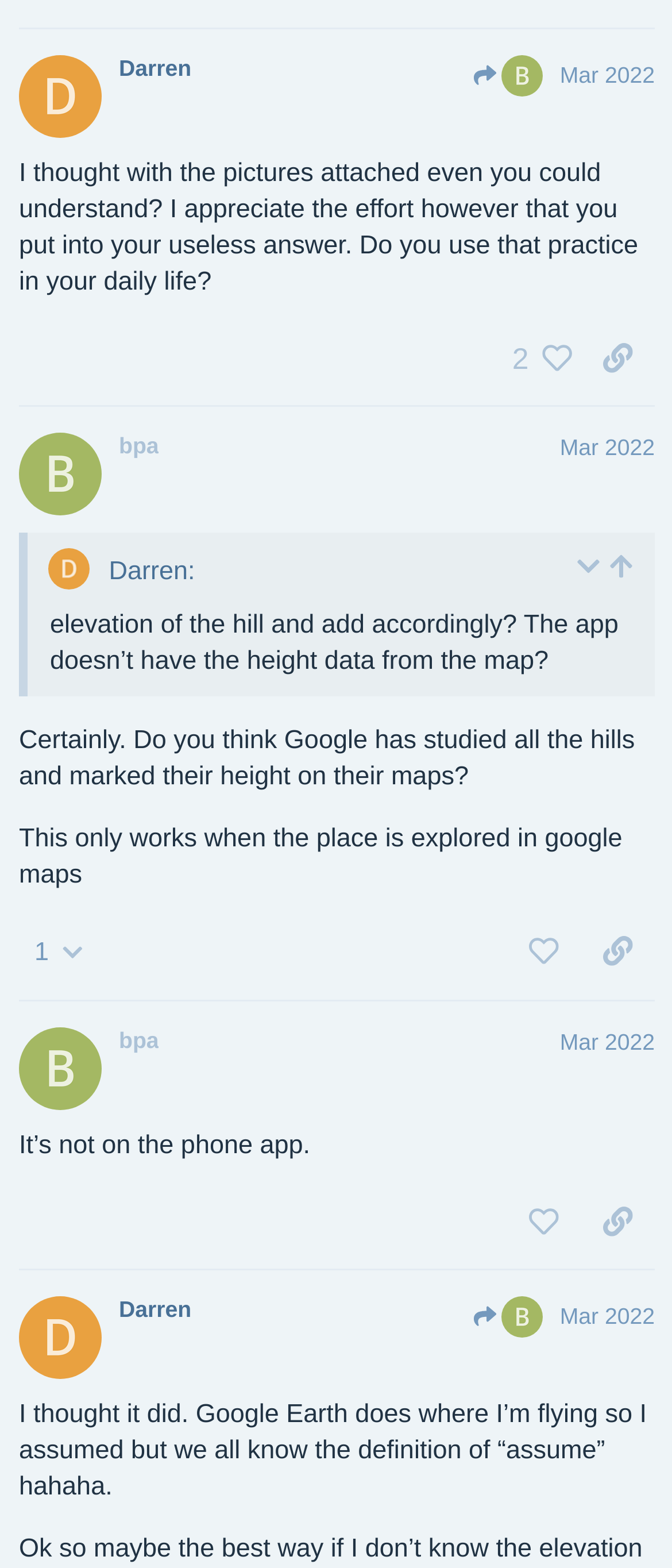Please identify the bounding box coordinates of the element I should click to complete this instruction: 'Explore related ideas'. The coordinates should be given as four float numbers between 0 and 1, like this: [left, top, right, bottom].

None